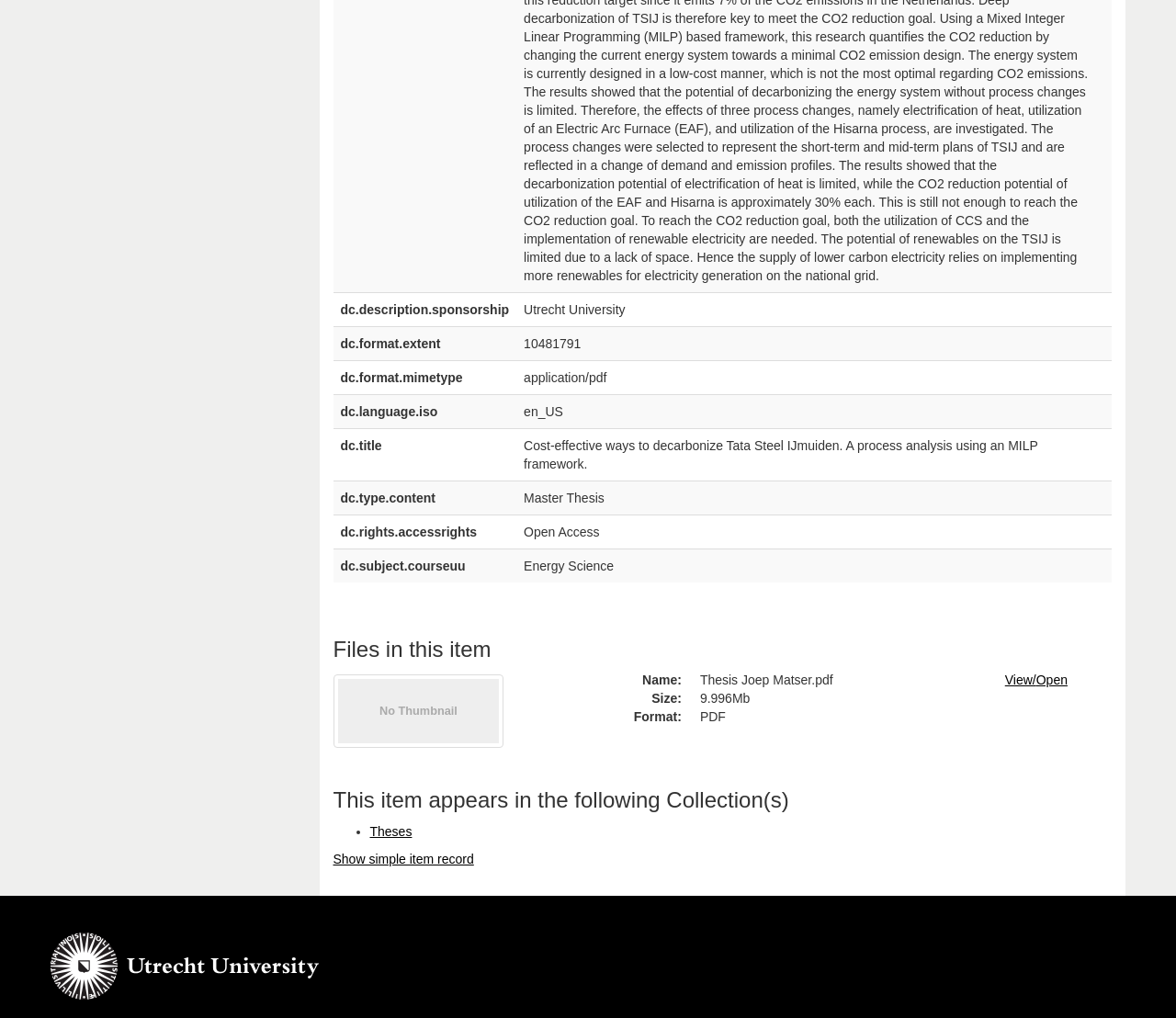Based on the element description, predict the bounding box coordinates (top-left x, top-left y, bottom-right x, bottom-right y) for the UI element in the screenshot: Show simple item record

[0.283, 0.836, 0.403, 0.851]